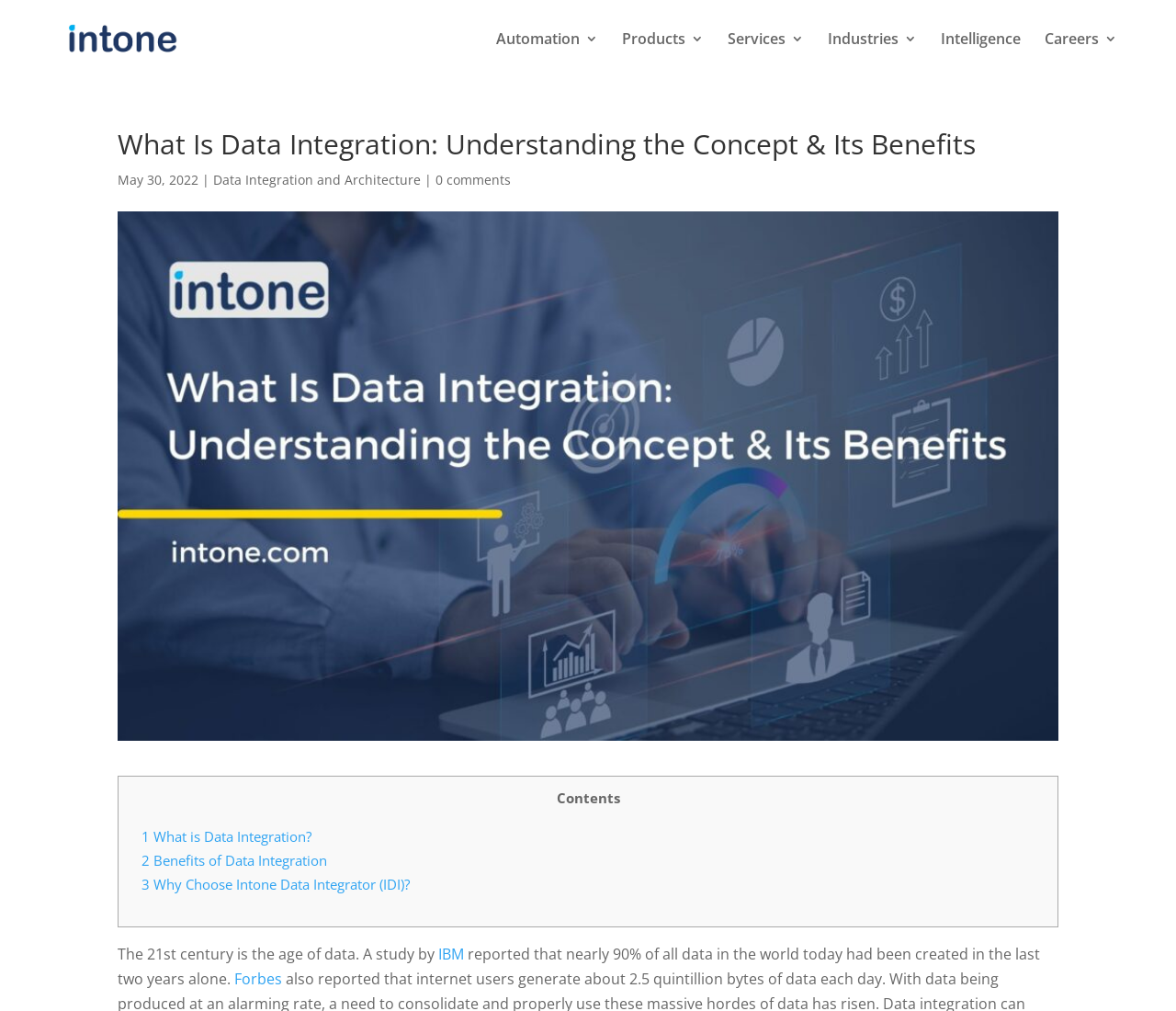Write a detailed summary of the webpage, including text, images, and layout.

The webpage is about data integration, with a focus on understanding the concept and its benefits. At the top left, there is a link to "Intone Networks" accompanied by an image with the same name. Below this, there are several links to different sections of the website, including "Automation 3", "Products 3", "Services 3", "Industries 3", "Intelligence", and "Careers 3", which are aligned horizontally across the top of the page.

The main content of the page is headed by a title "What Is Data Integration: Understanding the Concept & Its Benefits", which is followed by a date "May 30, 2022" and a link to "Data Integration and Architecture". There is also a link to "0 comments" and an image related to the main topic.

Below the main title, there is a table of contents with links to different sections of the article, including "1 What is Data Integration?", "2 Benefits of Data Integration", and "3 Why Choose Intone Data Integrator (IDI)?". The article itself begins with a paragraph discussing the importance of data in the 21st century, citing a study by IBM and referencing an article from Forbes.